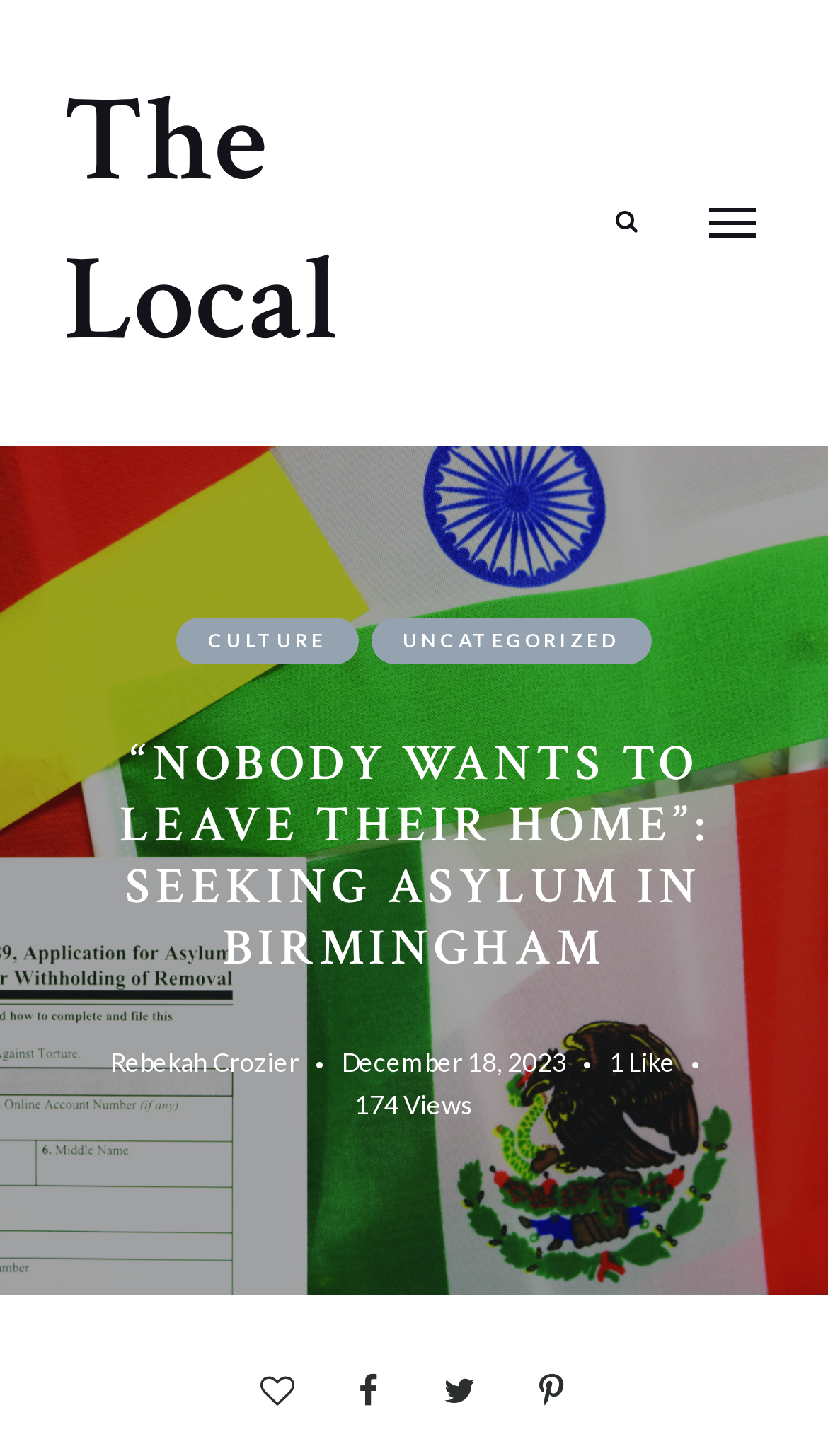Respond concisely with one word or phrase to the following query:
What is the category of the article?

CULTURE